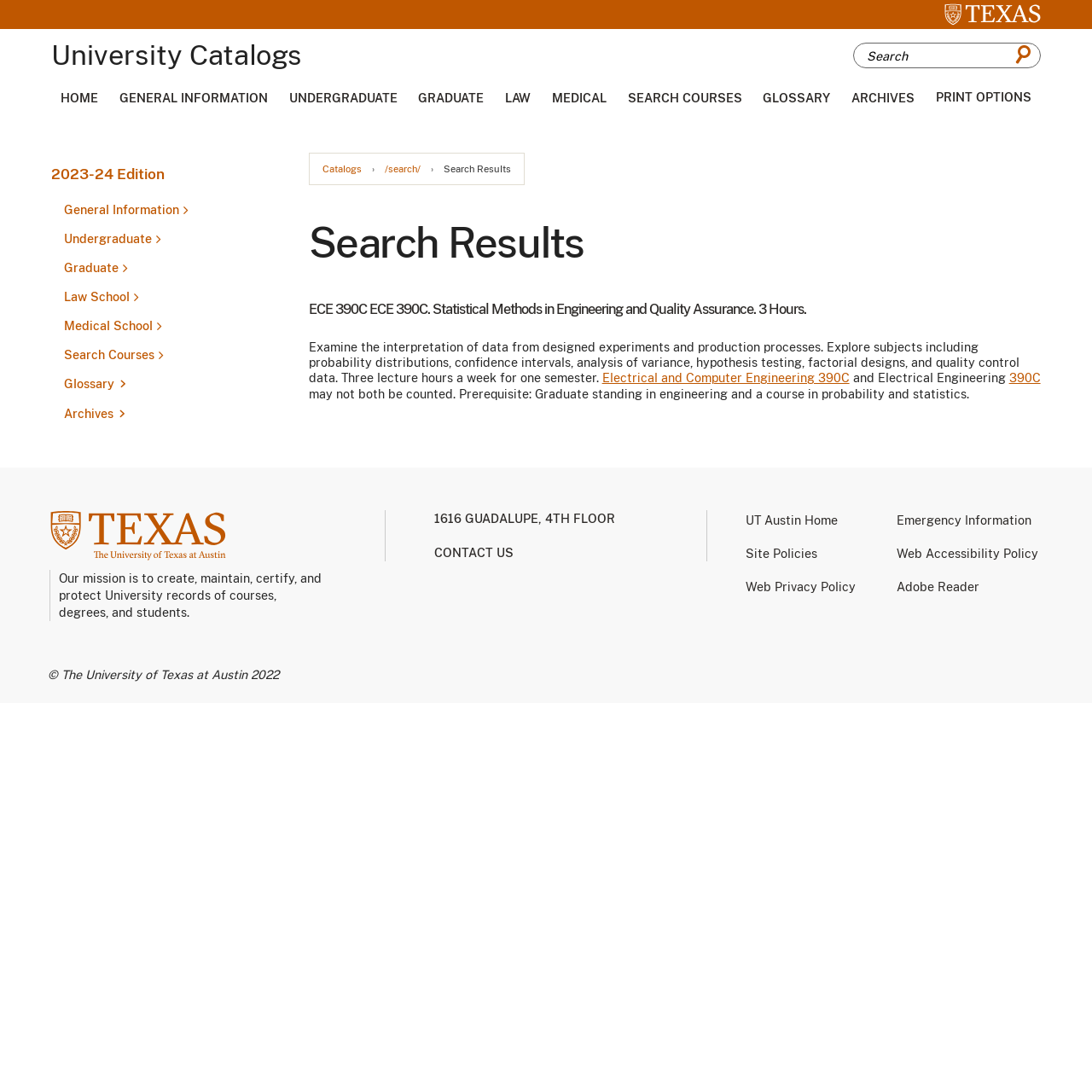How many buttons are there in the 'complementary' section?
Give a detailed explanation using the information visible in the image.

I counted the number of buttons in the 'complementary' section, which starts with 'General Information' and ends with 'Search Courses', and found 5 buttons in total.